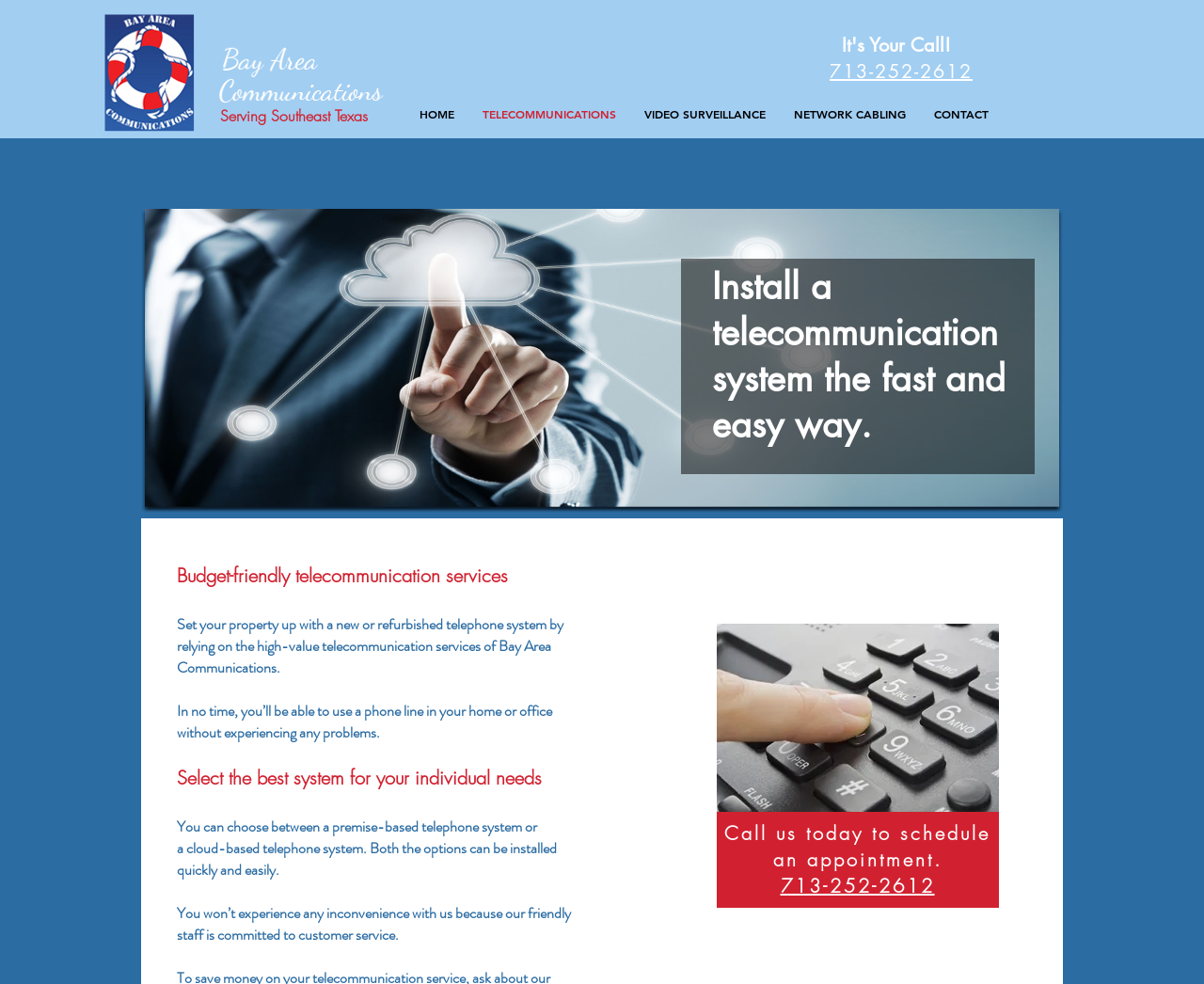Detail the webpage's structure and highlights in your description.

The webpage is about Bay Area Communications, a telecommunications services provider in southeast Texas. At the top left corner, there is a Sam Logo image. Below the logo, there is a heading "Serving Southeast Texas". 

To the right of the logo, there is a prominent heading "It's Your Call!" followed by a phone number "713-252-2612" which is also a clickable link. 

Below these elements, there is a navigation menu labeled "Site" with five links: "HOME", "TELECOMMUNICATIONS", "VIDEO SURVEILLANCE", "NETWORK CABLING", and "CONTACT". These links are aligned horizontally and take up most of the width of the page.

On the right side of the page, there is a large image that takes up about half of the page's height. Below the image, there is a heading "Install a telecommunication system the fast and easy way." followed by three paragraphs of text describing the benefits of Bay Area Communications' services, including budget-friendly options and quick installation.

Further down the page, there are two more headings: "Select the best system for your individual needs" and an empty heading. Below these headings, there is a paragraph of text describing the options for premise-based and cloud-based telephone systems. 

At the bottom of the page, there is another image, followed by a heading "Call us today to schedule an appointment" and a phone number "713-252-2612" which is also a clickable link.